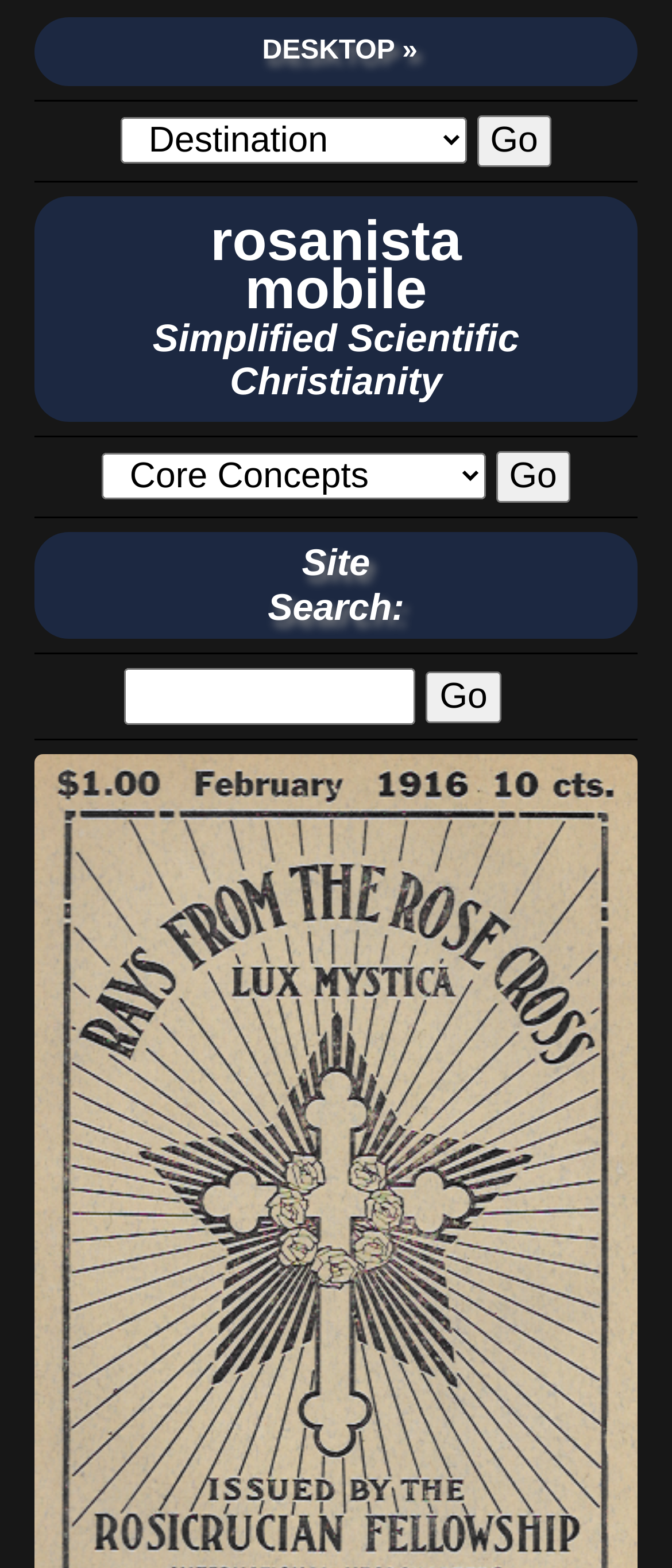Using the provided description parent_node: Destination value="Go", find the bounding box coordinates for the UI element. Provide the coordinates in (top-left x, top-left y, bottom-right x, bottom-right y) format, ensuring all values are between 0 and 1.

[0.709, 0.074, 0.821, 0.107]